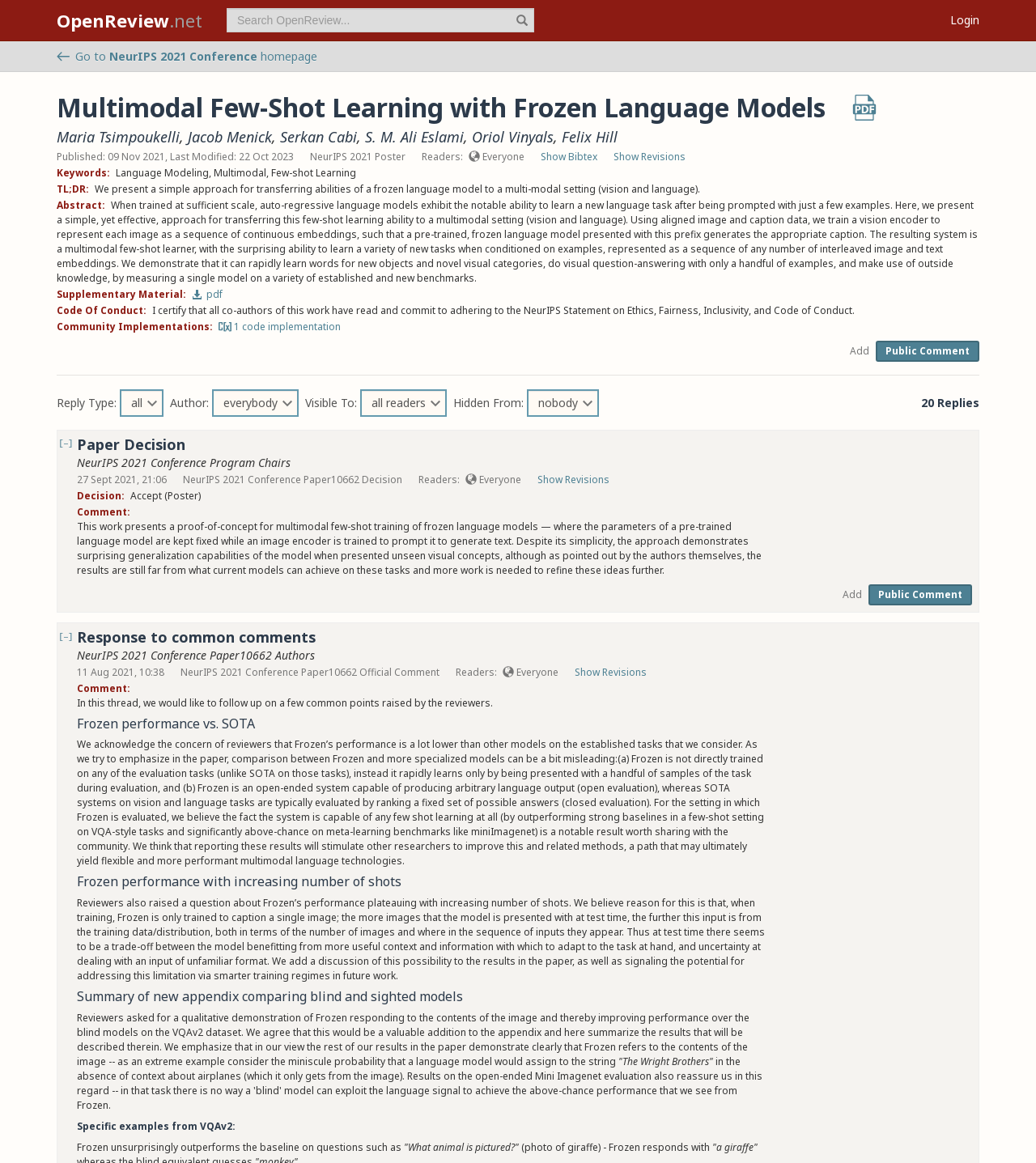Locate the bounding box coordinates of the UI element described by: "S. M. Ali Eslami". The bounding box coordinates should consist of four float numbers between 0 and 1, i.e., [left, top, right, bottom].

[0.352, 0.109, 0.448, 0.126]